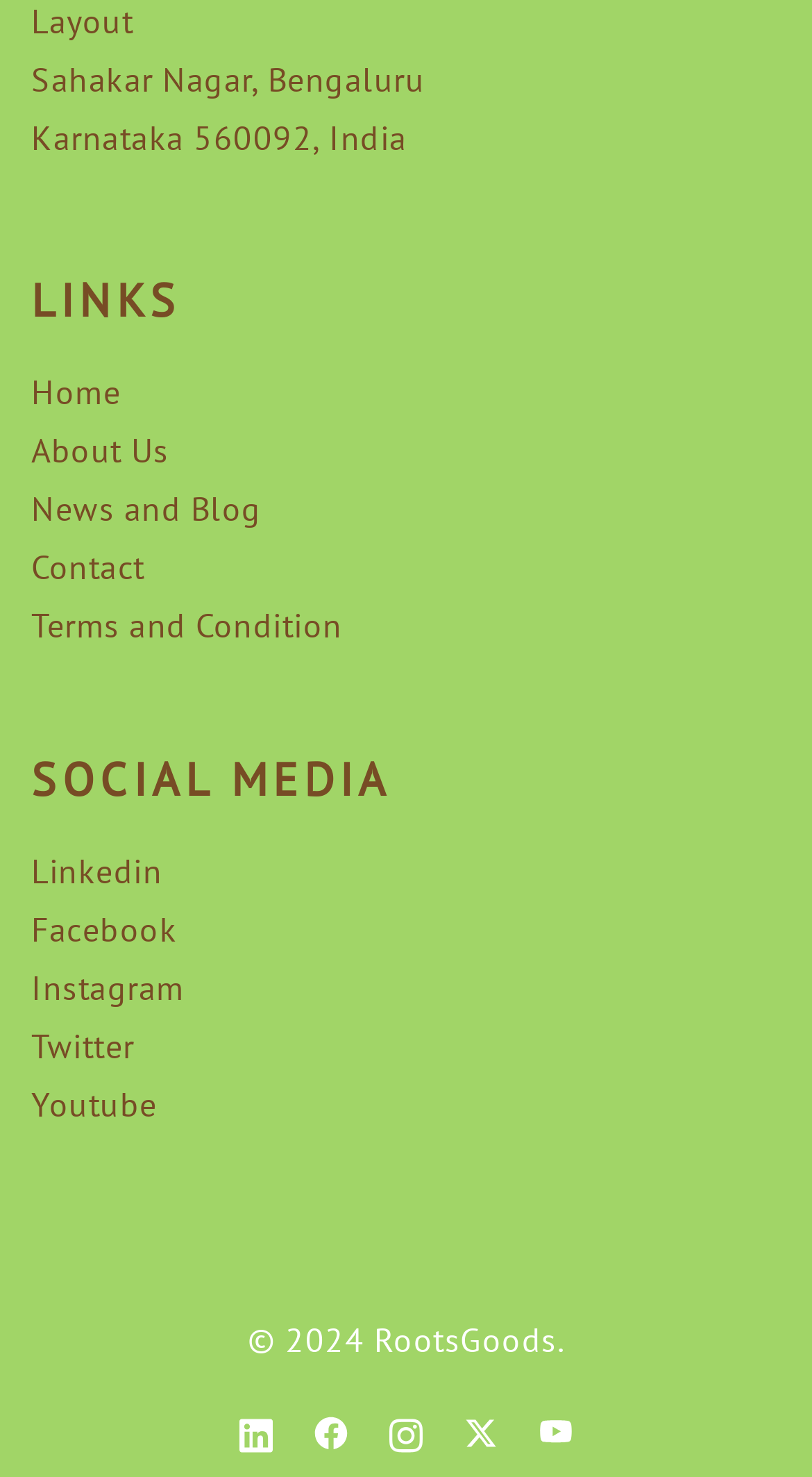Pinpoint the bounding box coordinates for the area that should be clicked to perform the following instruction: "Click on Home".

[0.038, 0.251, 0.149, 0.28]